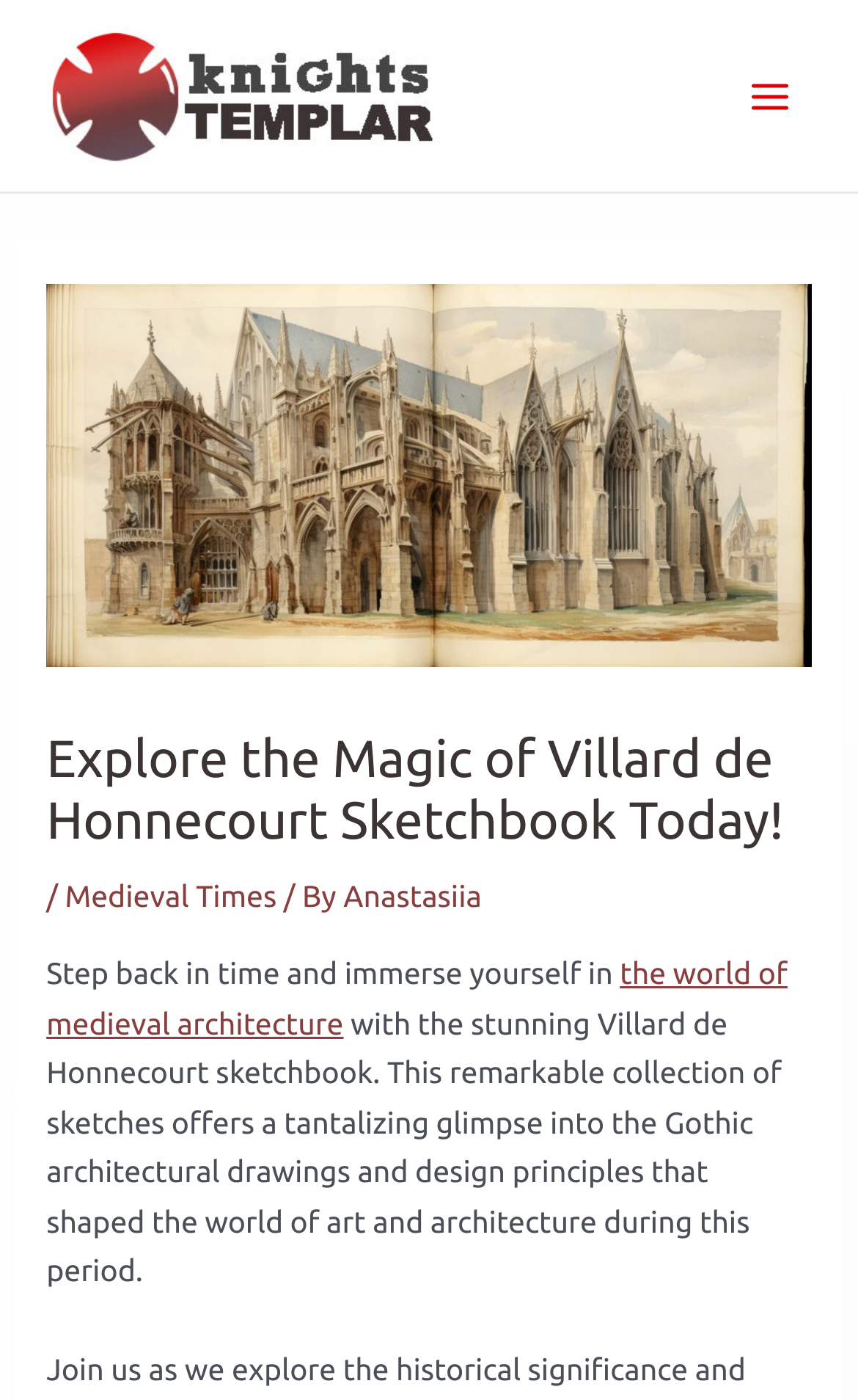Use one word or a short phrase to answer the question provided: 
What is the author of the medieval times content?

Anastasiia